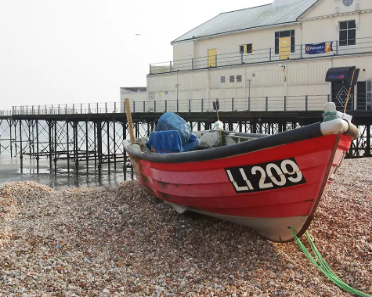Please provide a comprehensive response to the question based on the details in the image: What is covering part of the fishing boat?

Upon closer inspection of the image, it can be observed that the fishing boat is partially covered with a blue tarpaulin, suggesting that it may be retired from service for the time being.